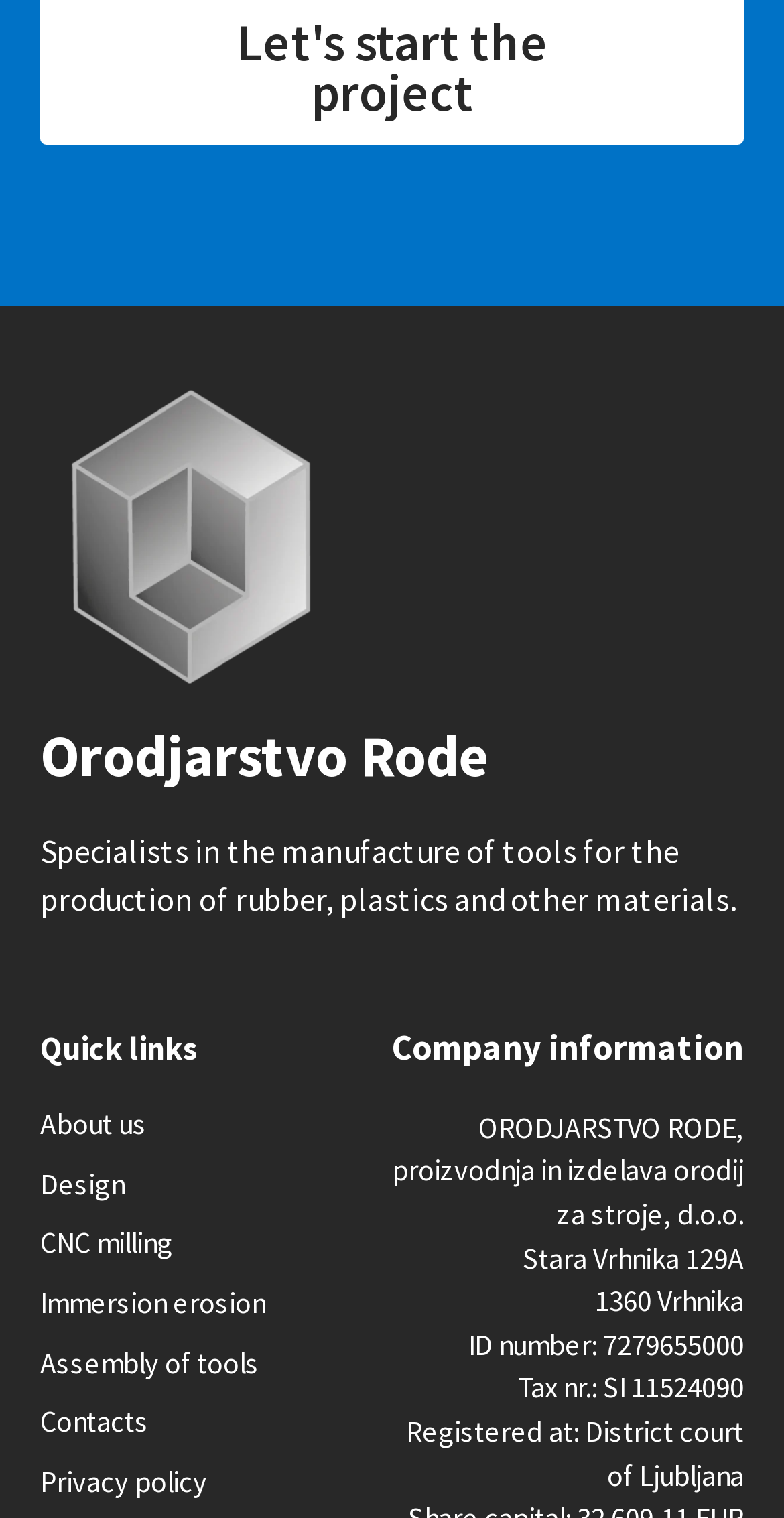Where is the company registered?
Refer to the screenshot and respond with a concise word or phrase.

District court of Ljubljana